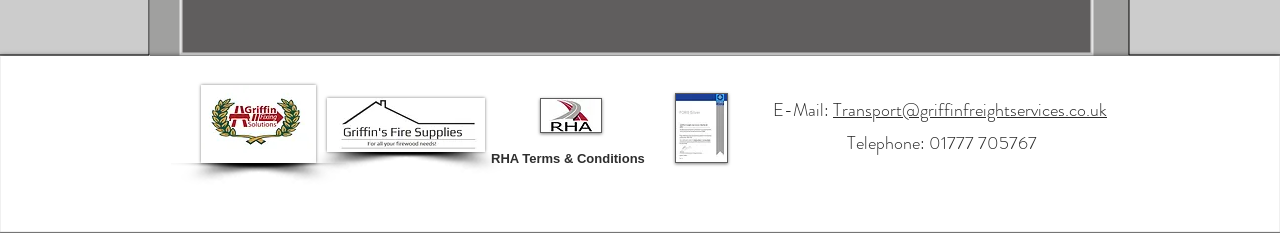Predict the bounding box coordinates for the UI element described as: "LINGUA NADA Bandcamp". The coordinates should be four float numbers between 0 and 1, presented as [left, top, right, bottom].

None